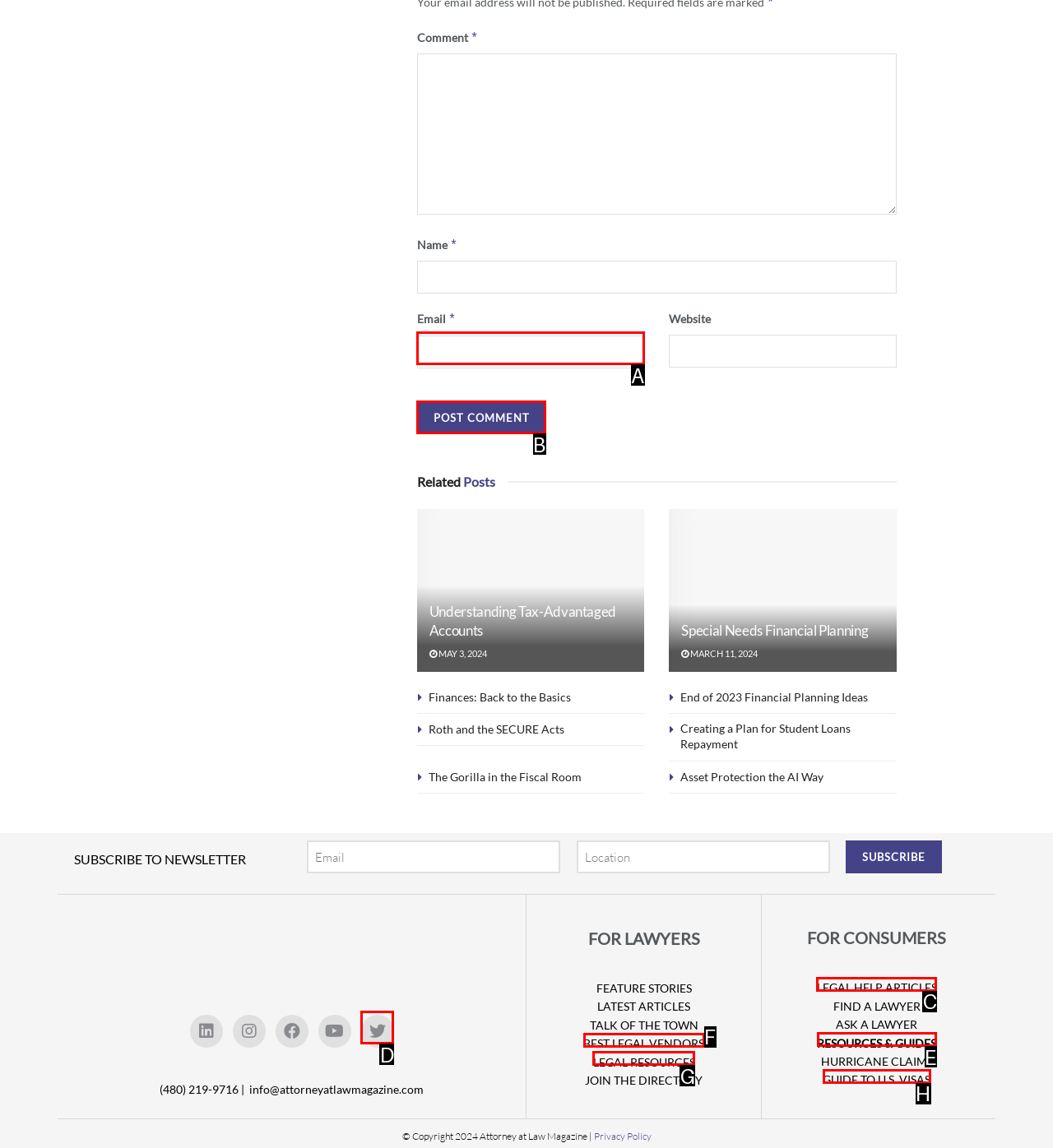Tell me which option I should click to complete the following task: Click the Post Comment button
Answer with the option's letter from the given choices directly.

B